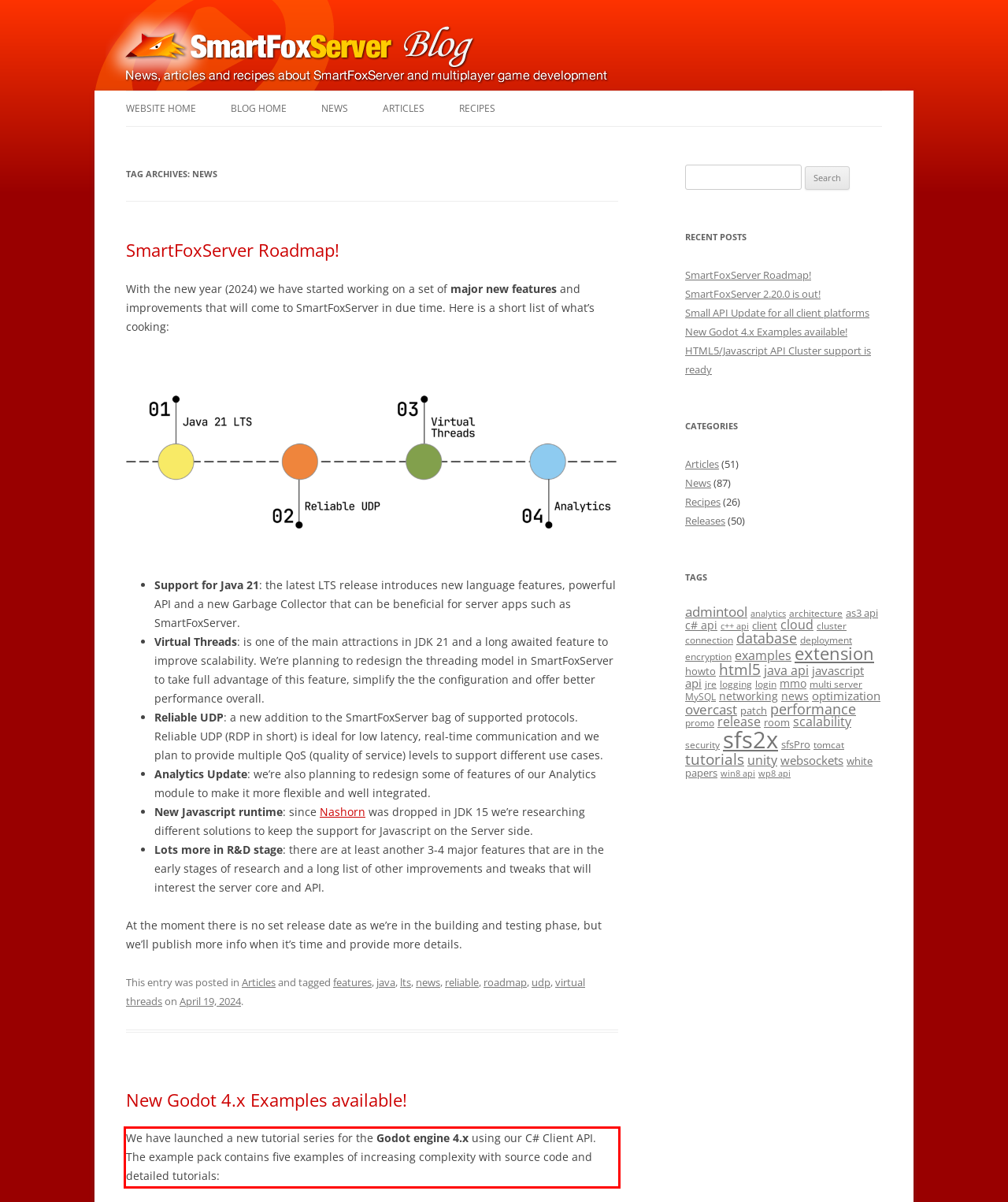Analyze the webpage screenshot and use OCR to recognize the text content in the red bounding box.

We have launched a new tutorial series for the Godot engine 4.x using our C# Client API. The example pack contains five examples of increasing complexity with source code and detailed tutorials: